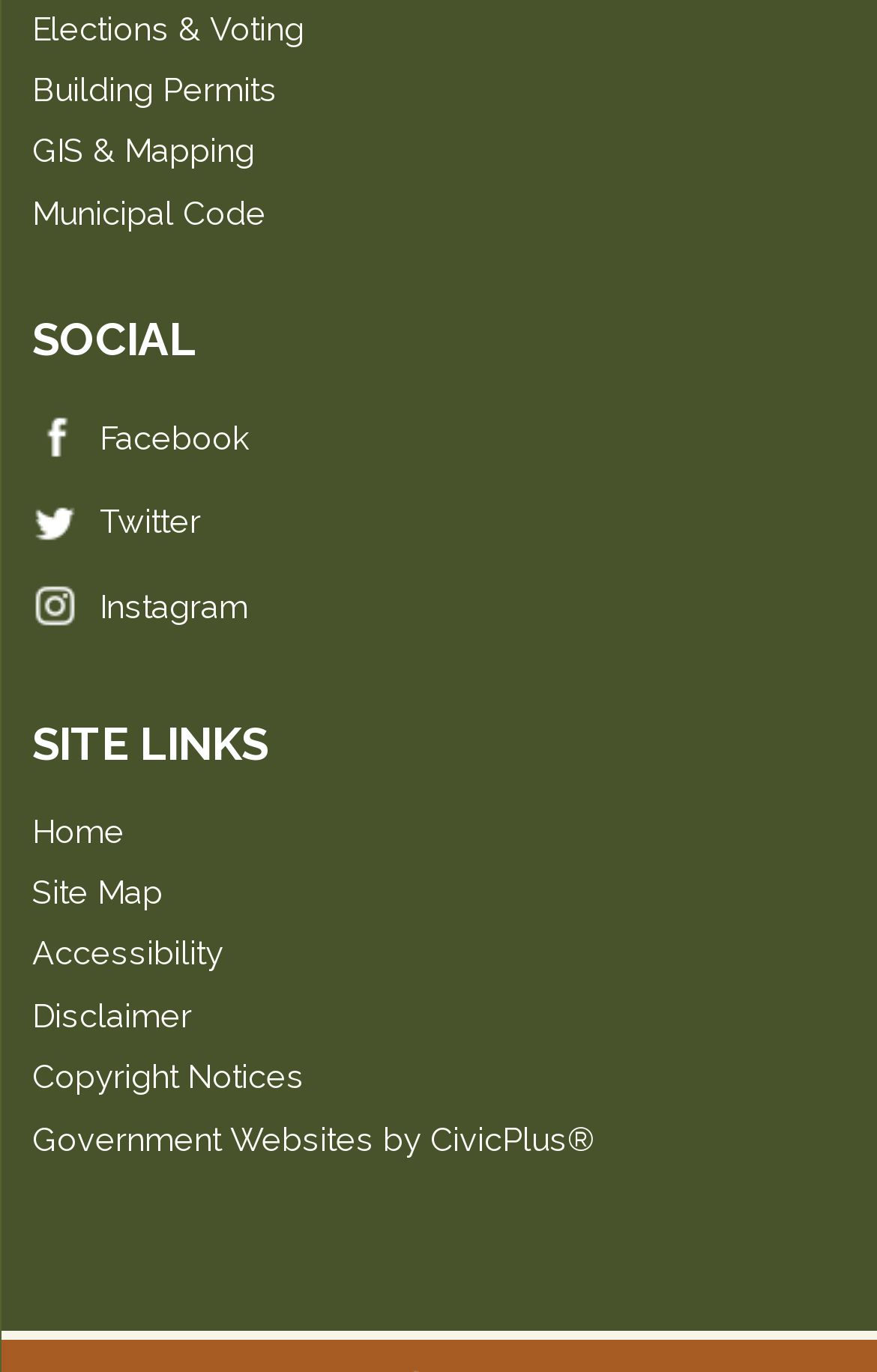Can you find the bounding box coordinates for the element to click on to achieve the instruction: "Visit Facebook"?

[0.037, 0.295, 0.963, 0.344]